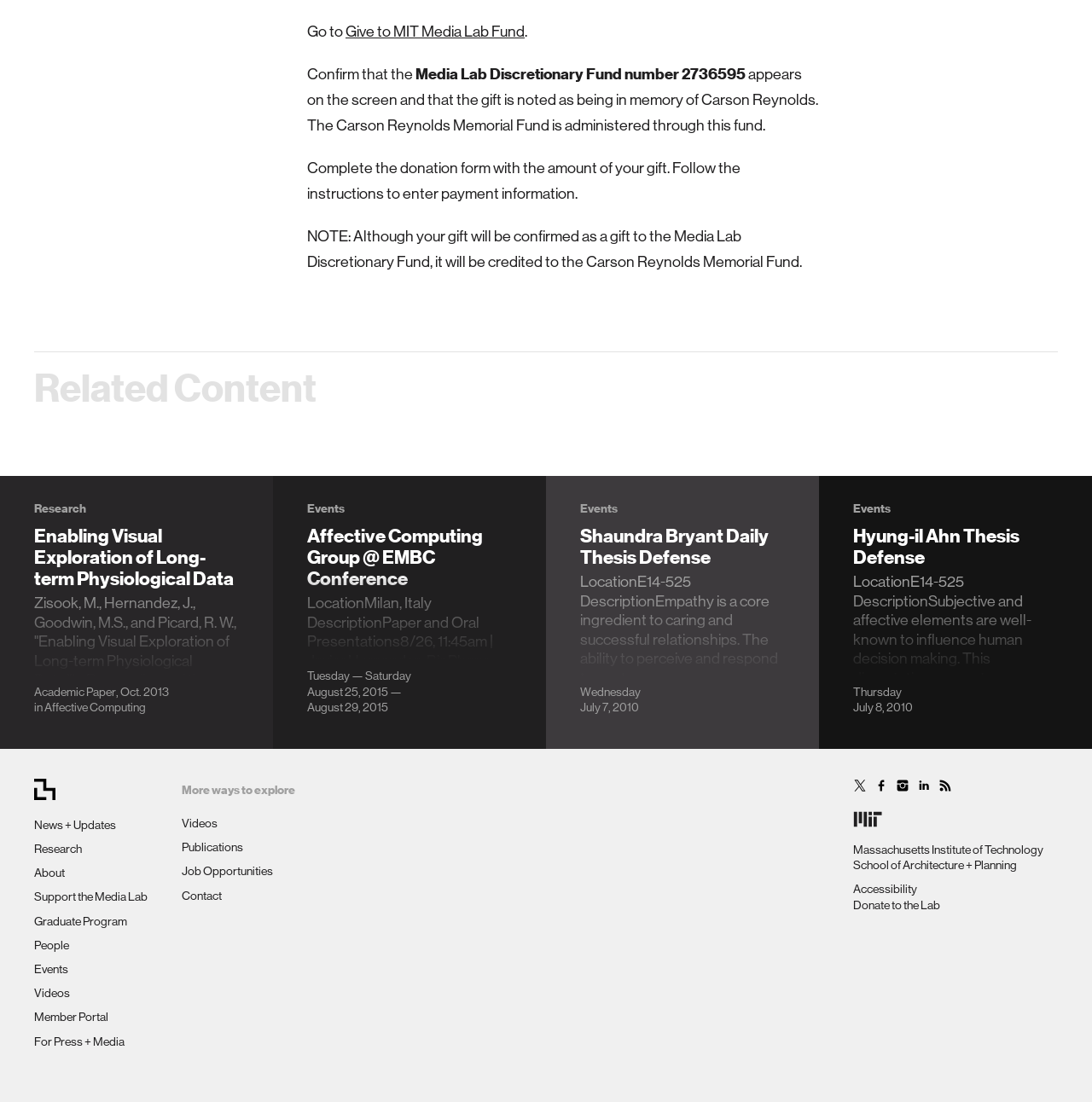What is the name of the memorial fund?
Using the image as a reference, answer with just one word or a short phrase.

Carson Reynolds Memorial Fund